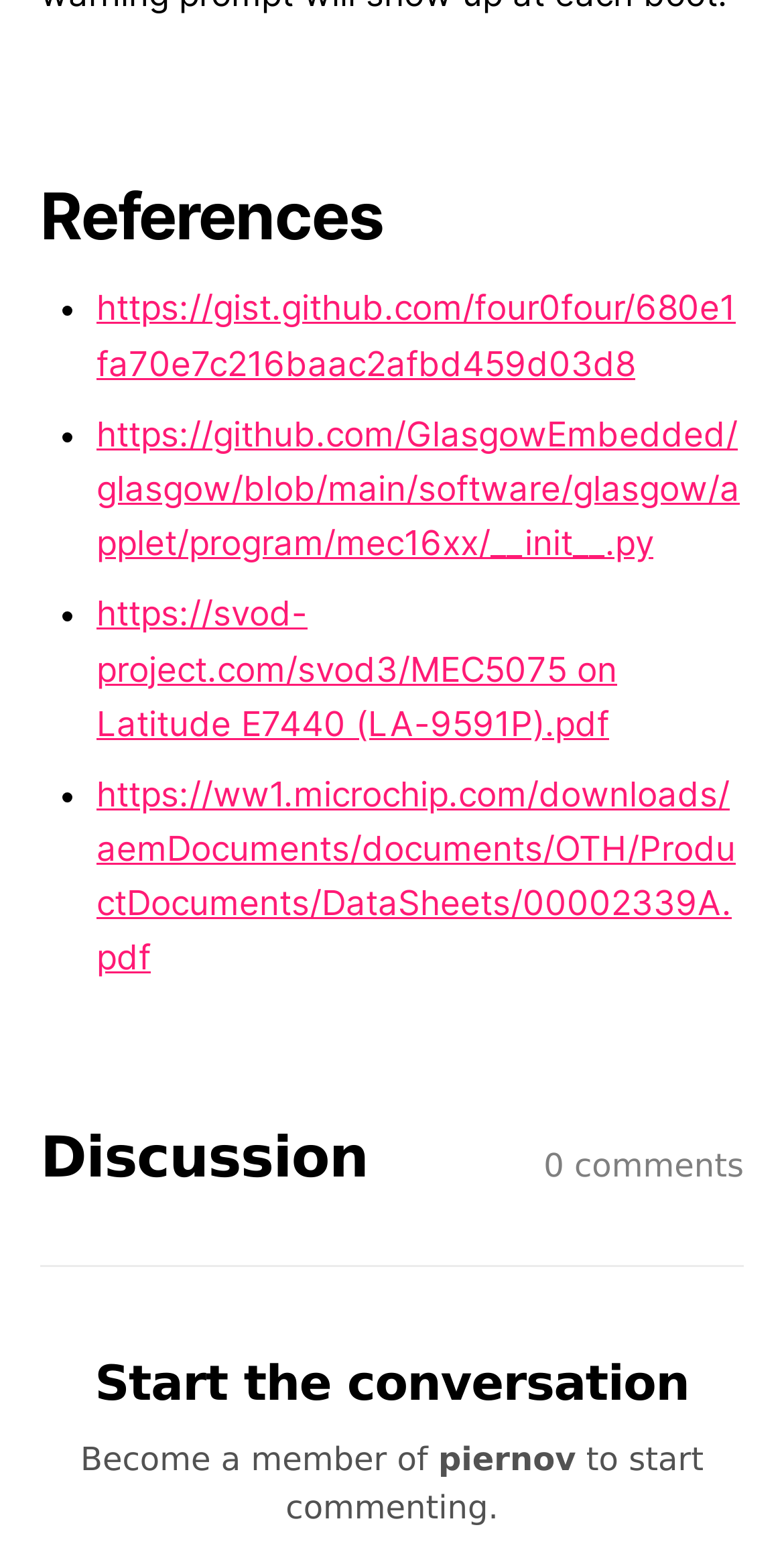Find the UI element described as: "https://svod-project.com/svod3/MEC5075 on Latitude E7440 (LA-9591P).pdf" and predict its bounding box coordinates. Ensure the coordinates are four float numbers between 0 and 1, [left, top, right, bottom].

[0.123, 0.38, 0.787, 0.475]